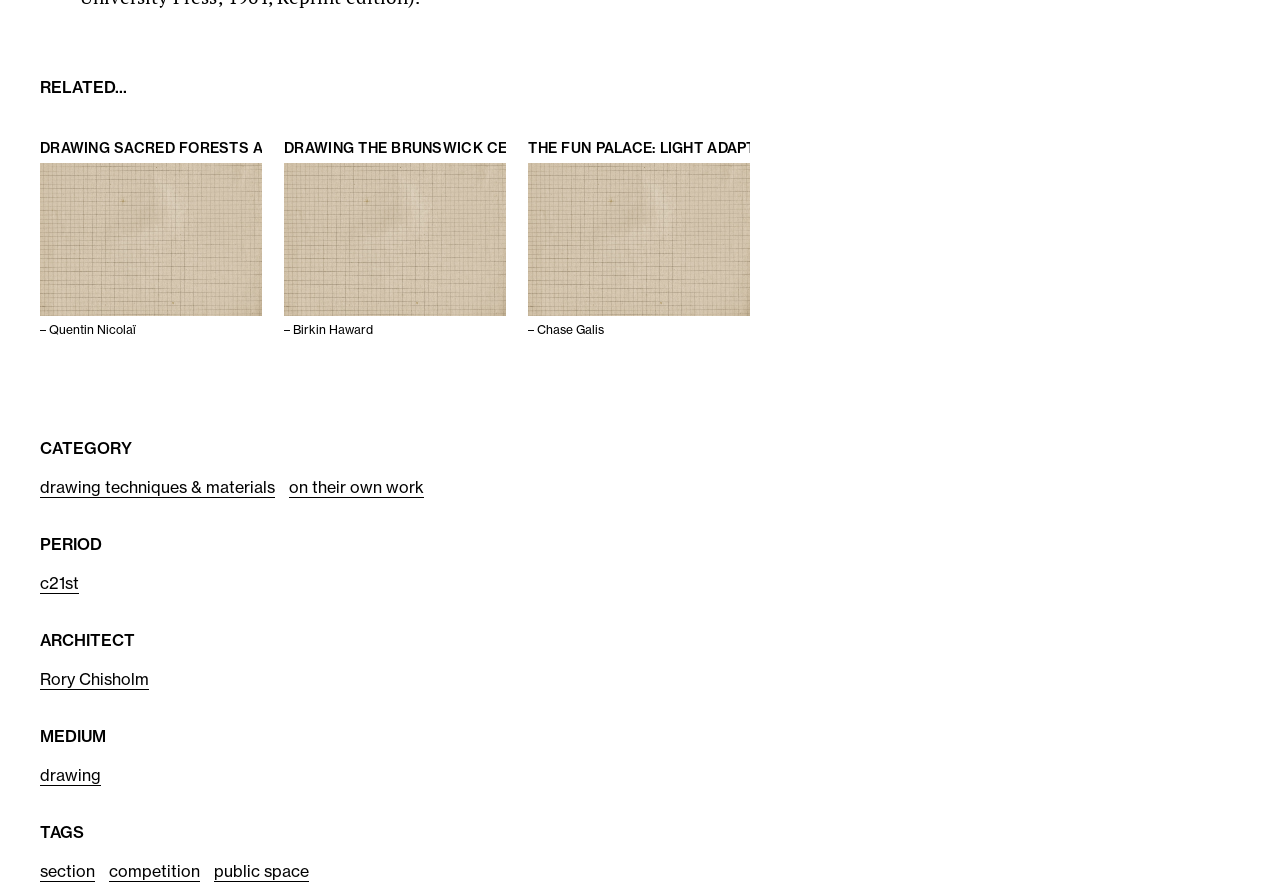Could you determine the bounding box coordinates of the clickable element to complete the instruction: "Read about drawing sacred forests and courtyards in South Benin"? Provide the coordinates as four float numbers between 0 and 1, i.e., [left, top, right, bottom].

[0.031, 0.158, 0.402, 0.177]